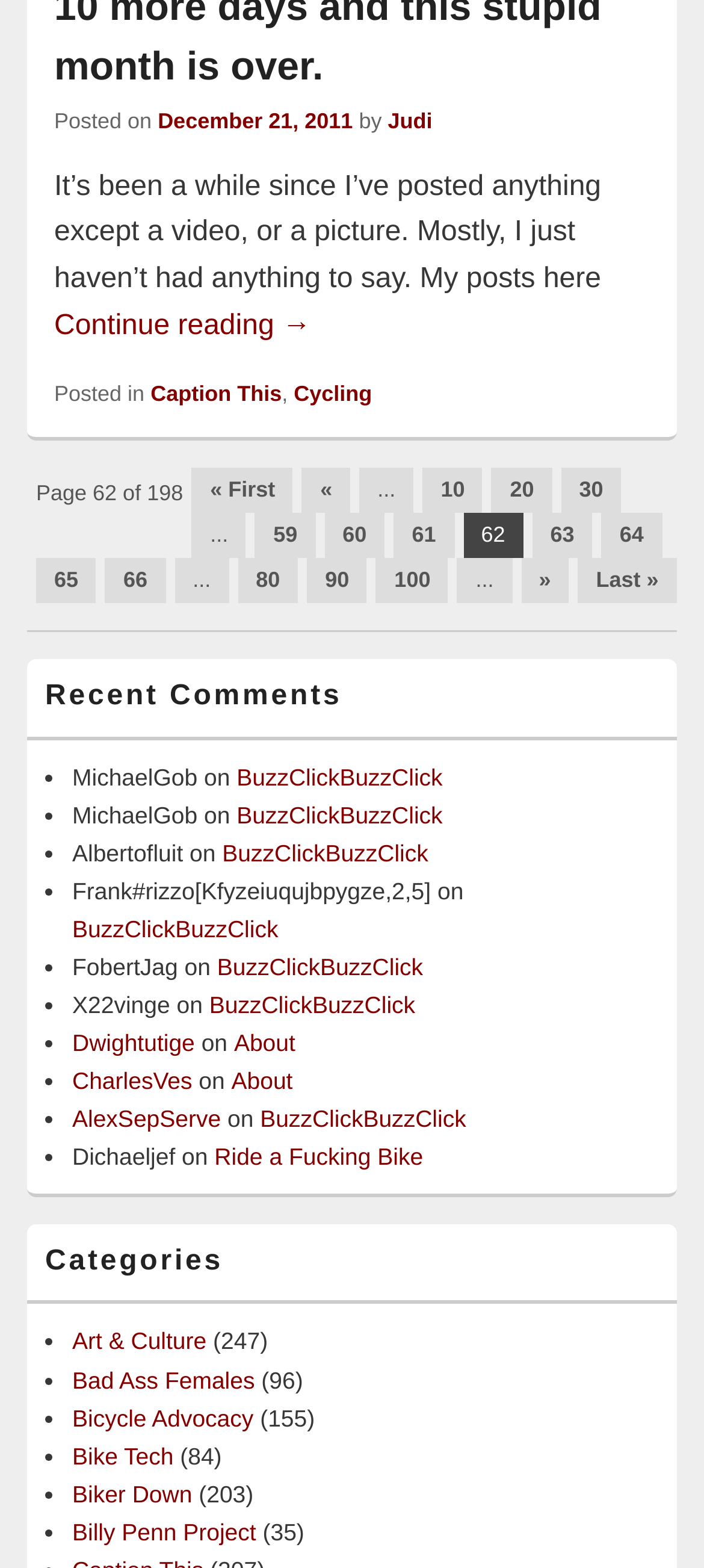What is the category of the post?
Provide a detailed answer to the question using information from the image.

The categories of the post can be found in the footer section, where it says 'Posted in Caption This, Cycling'.